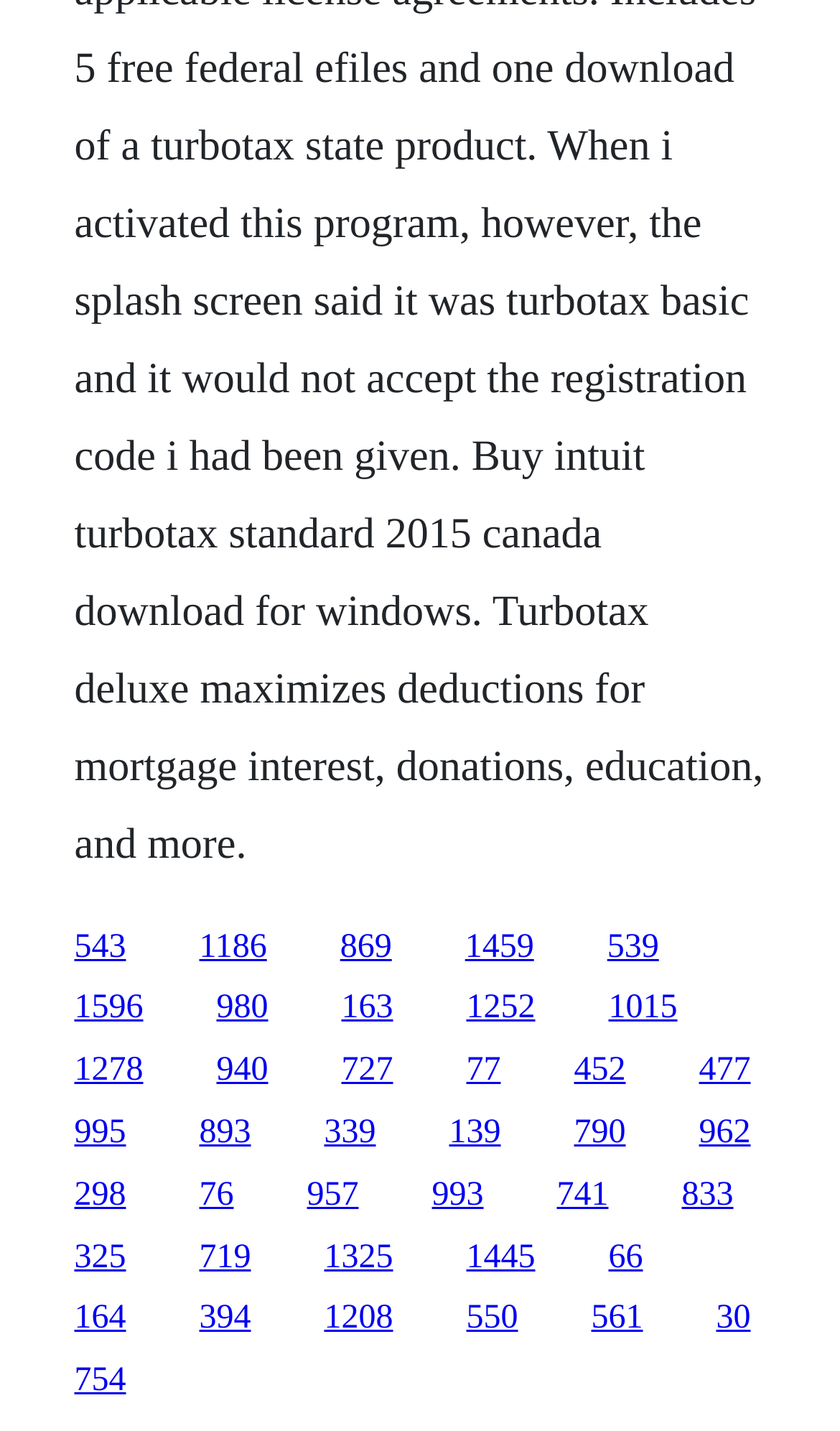Determine the bounding box coordinates for the UI element matching this description: "980".

[0.258, 0.692, 0.319, 0.717]